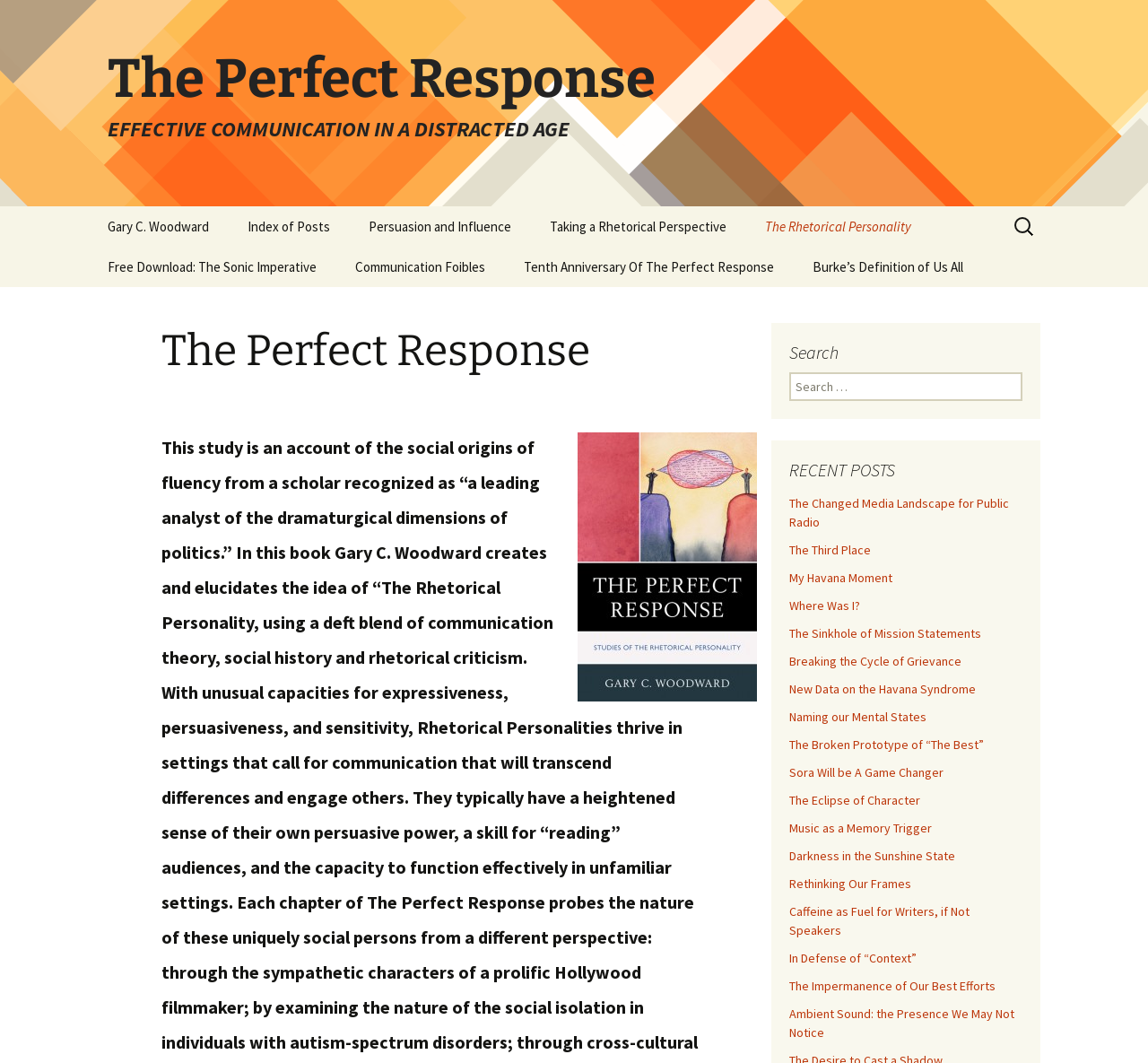Identify the bounding box of the UI component described as: "Communication Foibles".

[0.294, 0.232, 0.438, 0.27]